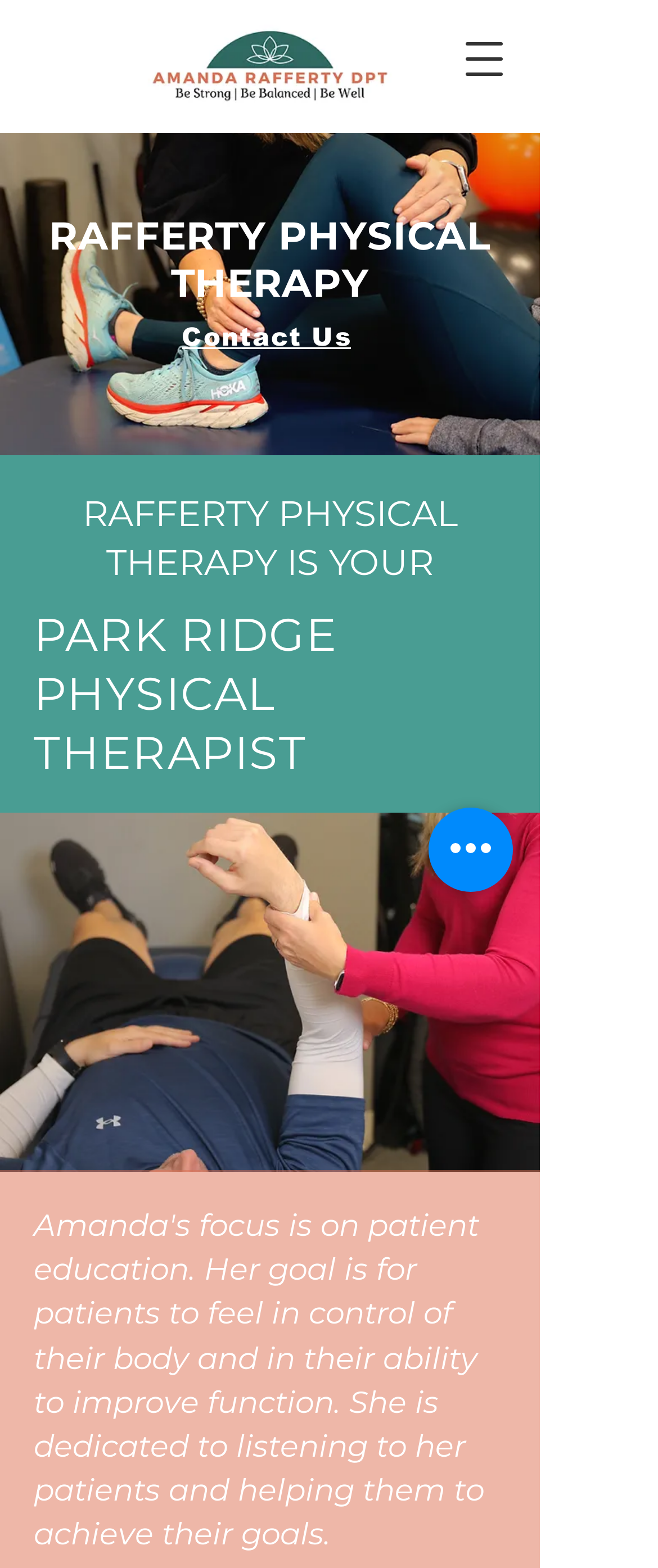What is the location of the physical therapy clinic?
By examining the image, provide a one-word or phrase answer.

Park Ridge, IL